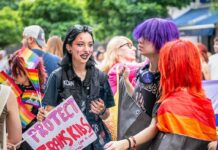What is the atmosphere of the event depicted in the image?
Use the information from the image to give a detailed answer to the question.

The caption describes the background of the image as 'alive with colors and expressions of solidarity', which suggests a vibrant and supportive atmosphere, typical of a pride parade or rally.